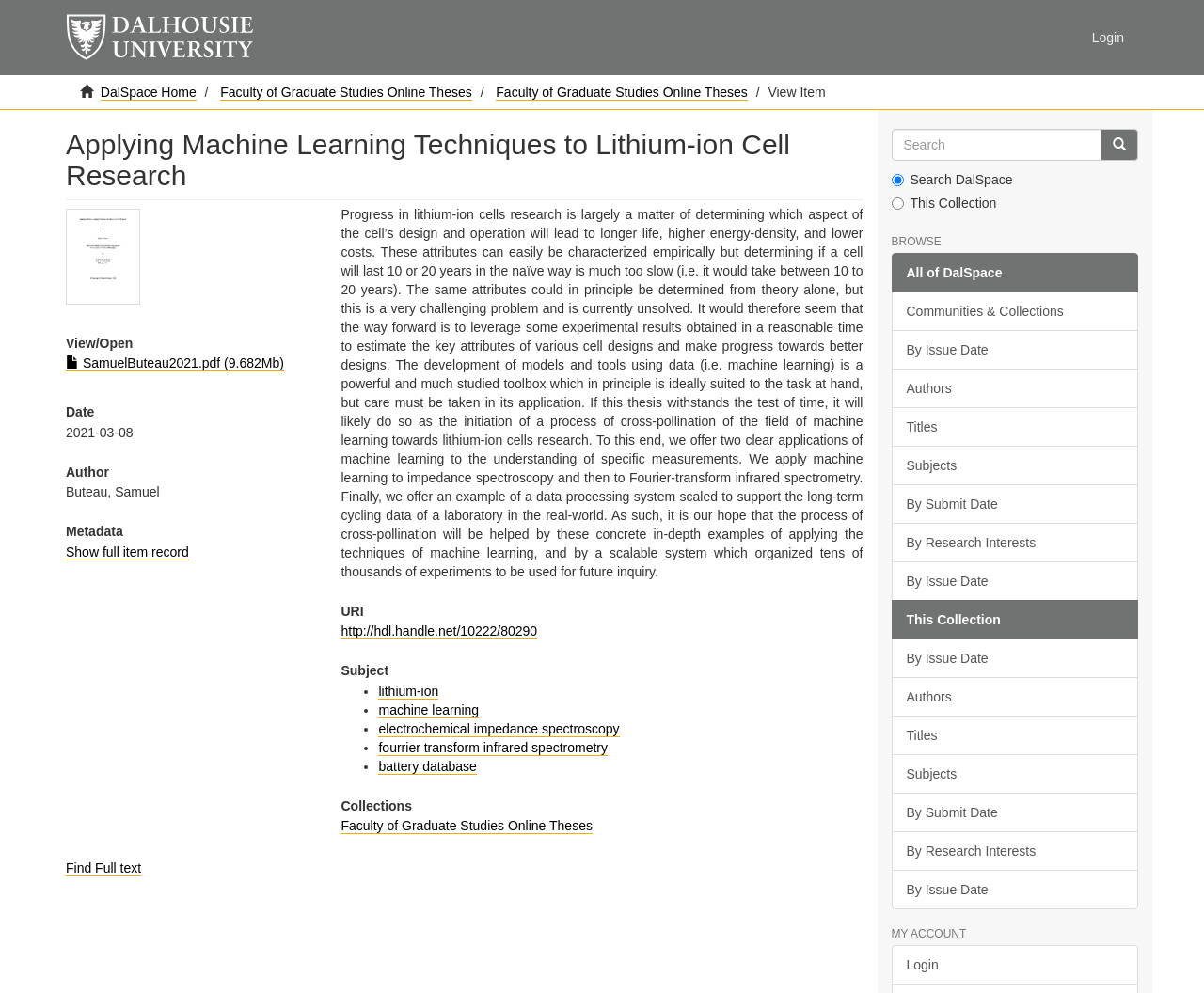What are the subjects of the thesis?
Provide a detailed answer to the question, using the image to inform your response.

The subjects of the thesis are obtained from the list of links under the 'Subject' heading, which include 'lithium-ion', 'machine learning', 'electrochemical impedance spectroscopy', 'fourier transform infrared spectrometry', and 'battery database'.